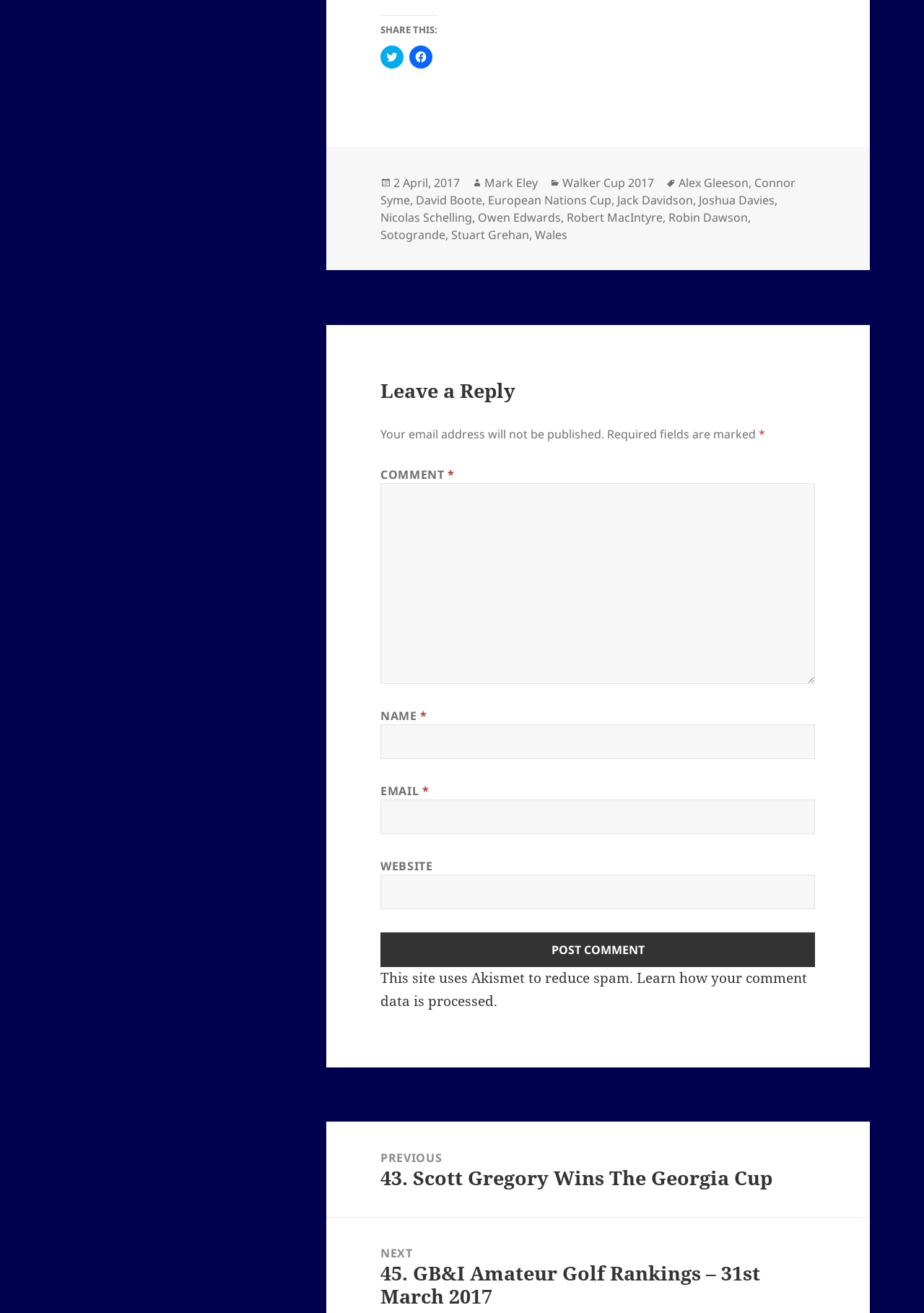Determine the bounding box coordinates for the area that should be clicked to carry out the following instruction: "Share on Twitter".

[0.412, 0.035, 0.437, 0.052]